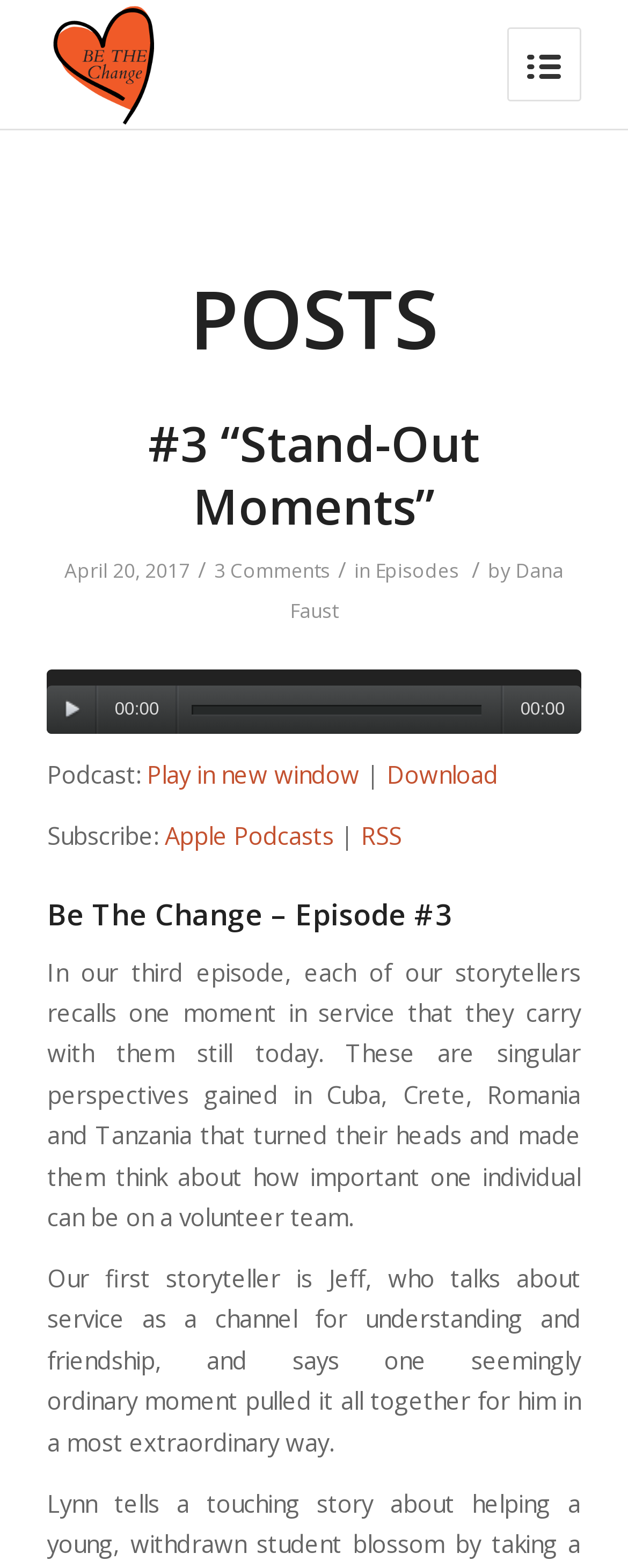Provide your answer in one word or a succinct phrase for the question: 
What is the title of the post?

Stand-Out Moments